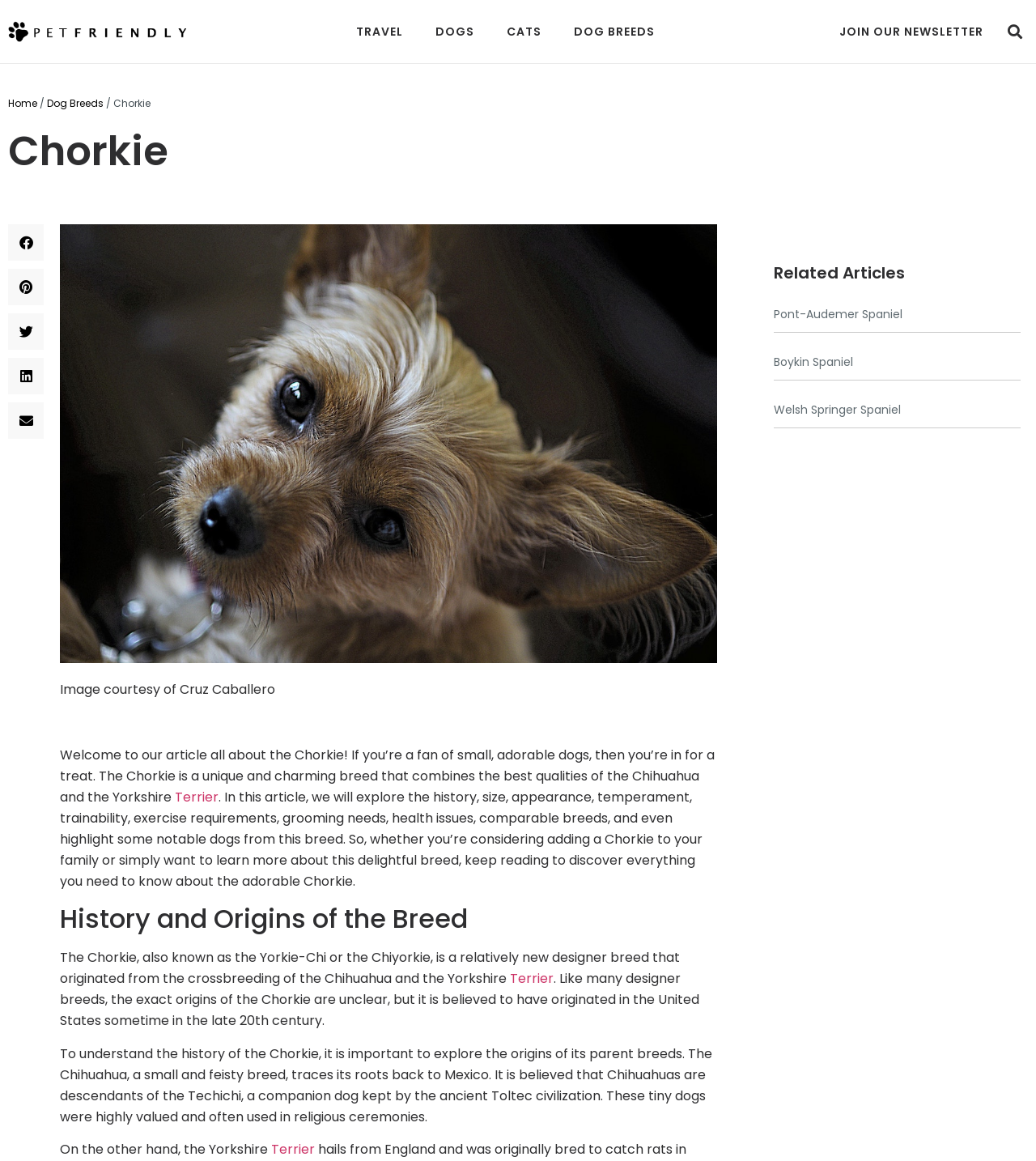Bounding box coordinates are given in the format (top-left x, top-left y, bottom-right x, bottom-right y). All values should be floating point numbers between 0 and 1. Provide the bounding box coordinate for the UI element described as: Terrier

[0.262, 0.982, 0.304, 0.998]